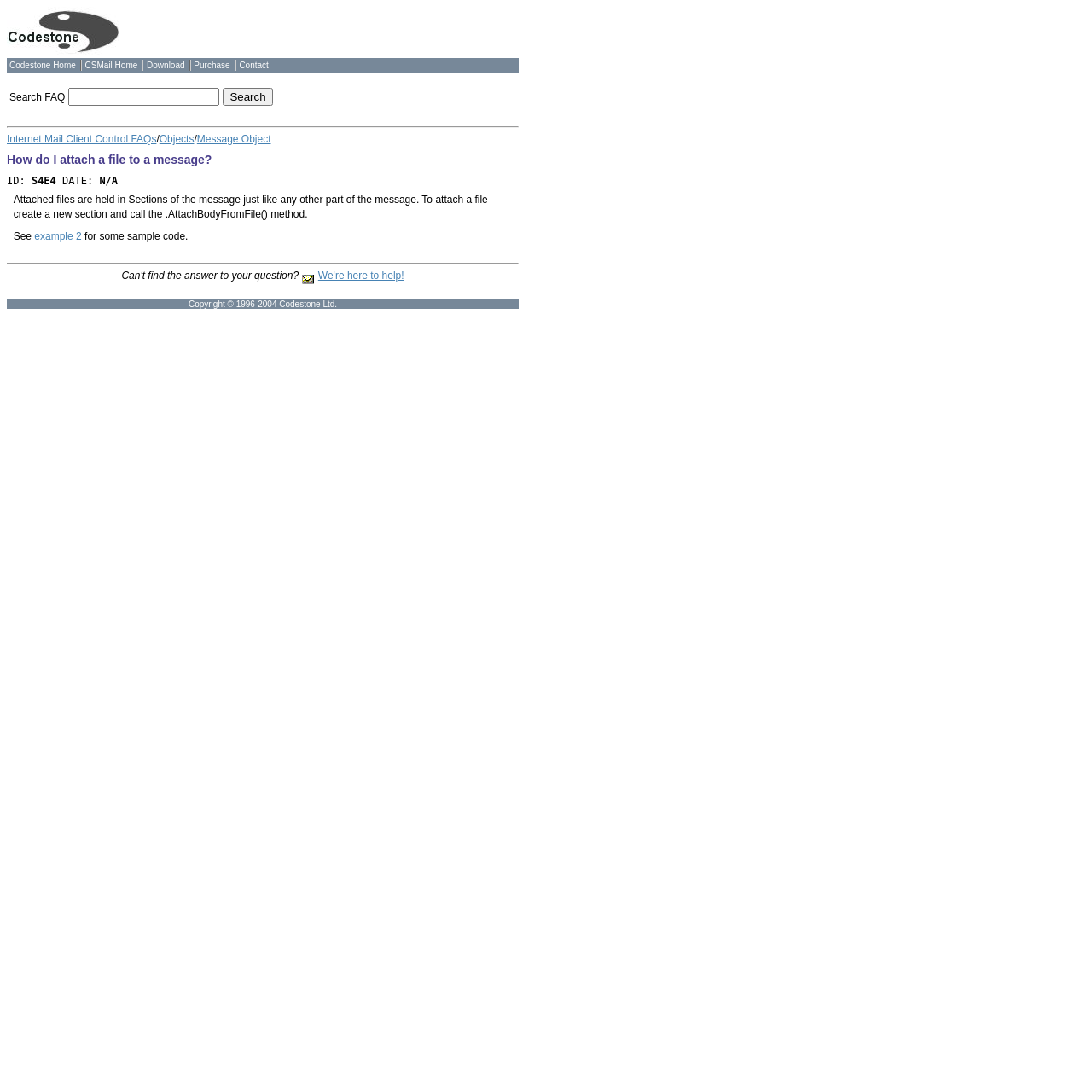Provide the bounding box coordinates of the area you need to click to execute the following instruction: "View example 2".

[0.032, 0.211, 0.075, 0.222]